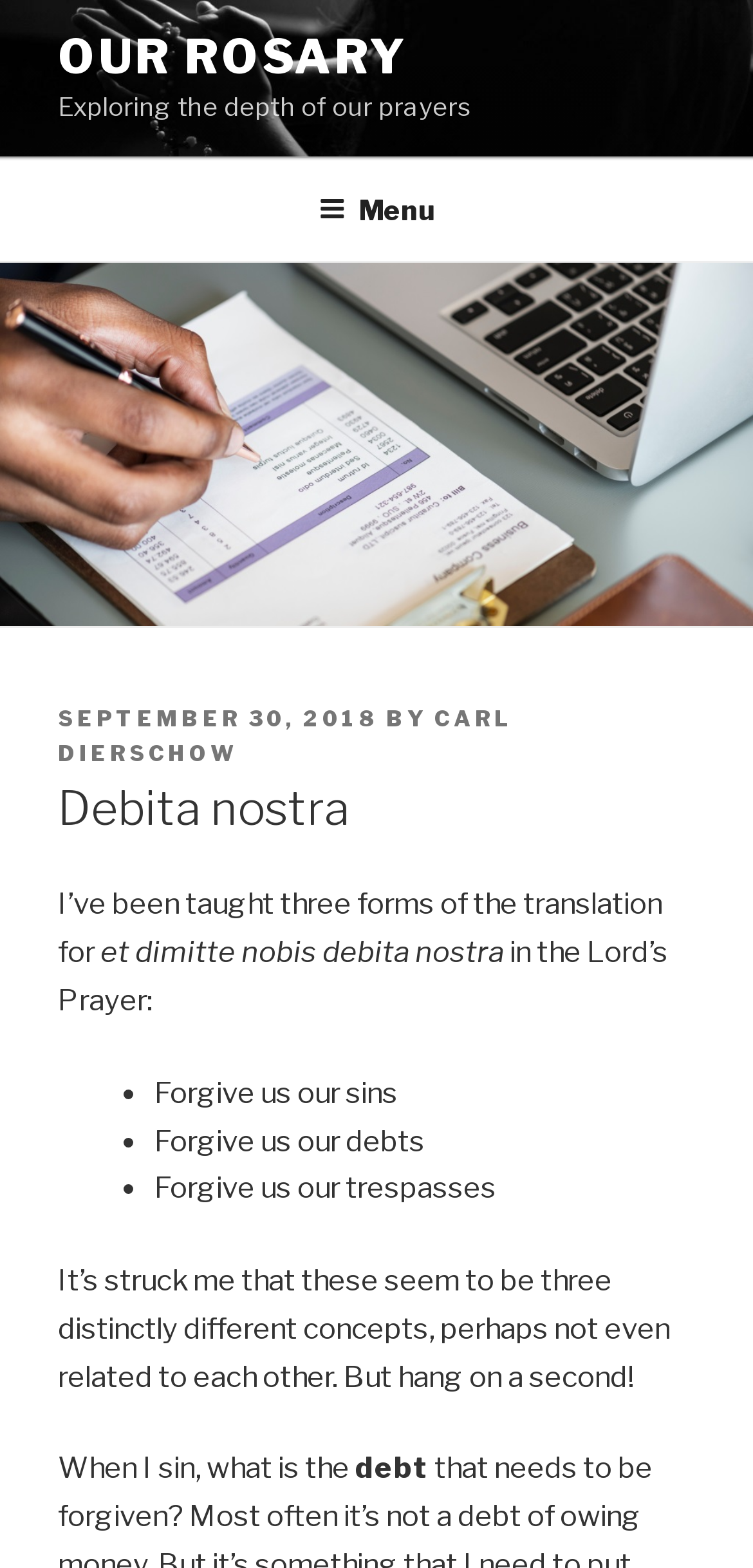Provide an in-depth description of the elements and layout of the webpage.

This webpage is about exploring the depth of prayers, specifically focusing on the Rosary. At the top, there is a link "OUR ROSARY" followed by a static text "Exploring the depth of our prayers". Below this, there is a top menu navigation bar that spans the entire width of the page.

Below the navigation bar, there is a large image that takes up most of the page's width, with a header section on top of it. The header section contains a posted date "SEPTEMBER 30, 2018", an author "CARL DIERSCHOW", and a title "Debita nostra". 

The main content of the page starts below the image, with a series of paragraphs discussing the translation of the Lord's Prayer. The text is divided into sections, with bullet points listing different translations of the phrase "debita nostra", including "Forgive us our sins", "Forgive us our debts", and "Forgive us our trespasses". The text also explores the concept of debt in relation to sin.

There are no other prominent UI elements or images on the page besides the top menu navigation bar and the large image at the top. The overall content is focused on the discussion of the Rosary and its meaning.